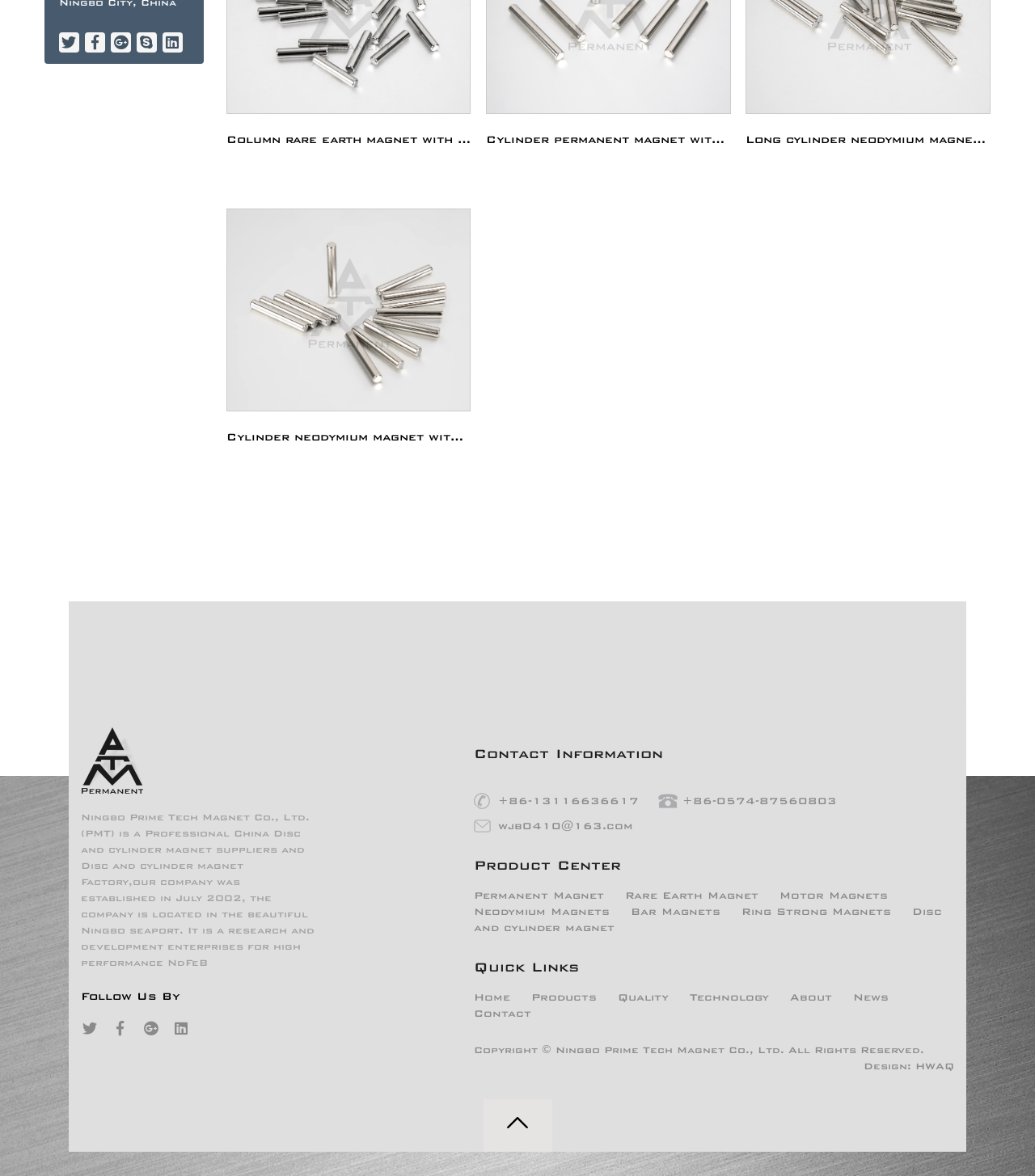Can you identify the bounding box coordinates of the clickable region needed to carry out this instruction: 'Click the link to Column rare earth magnet with neodymium material nickel coating'? The coordinates should be four float numbers within the range of 0 to 1, stated as [left, top, right, bottom].

[0.218, 0.11, 0.455, 0.126]